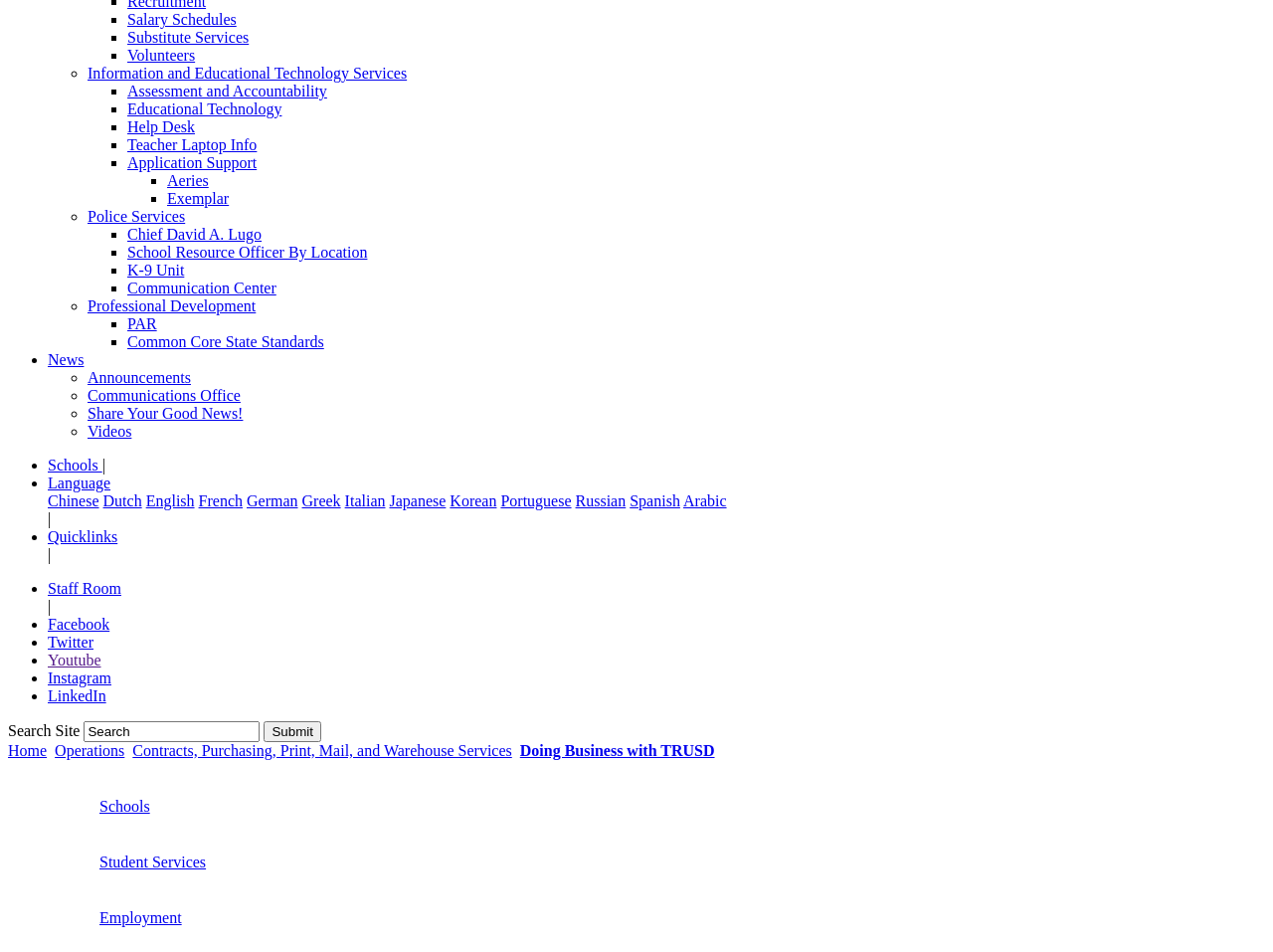Locate the bounding box coordinates of the area that needs to be clicked to fulfill the following instruction: "Access Assessment and Accountability". The coordinates should be in the format of four float numbers between 0 and 1, namely [left, top, right, bottom].

[0.1, 0.087, 0.257, 0.104]